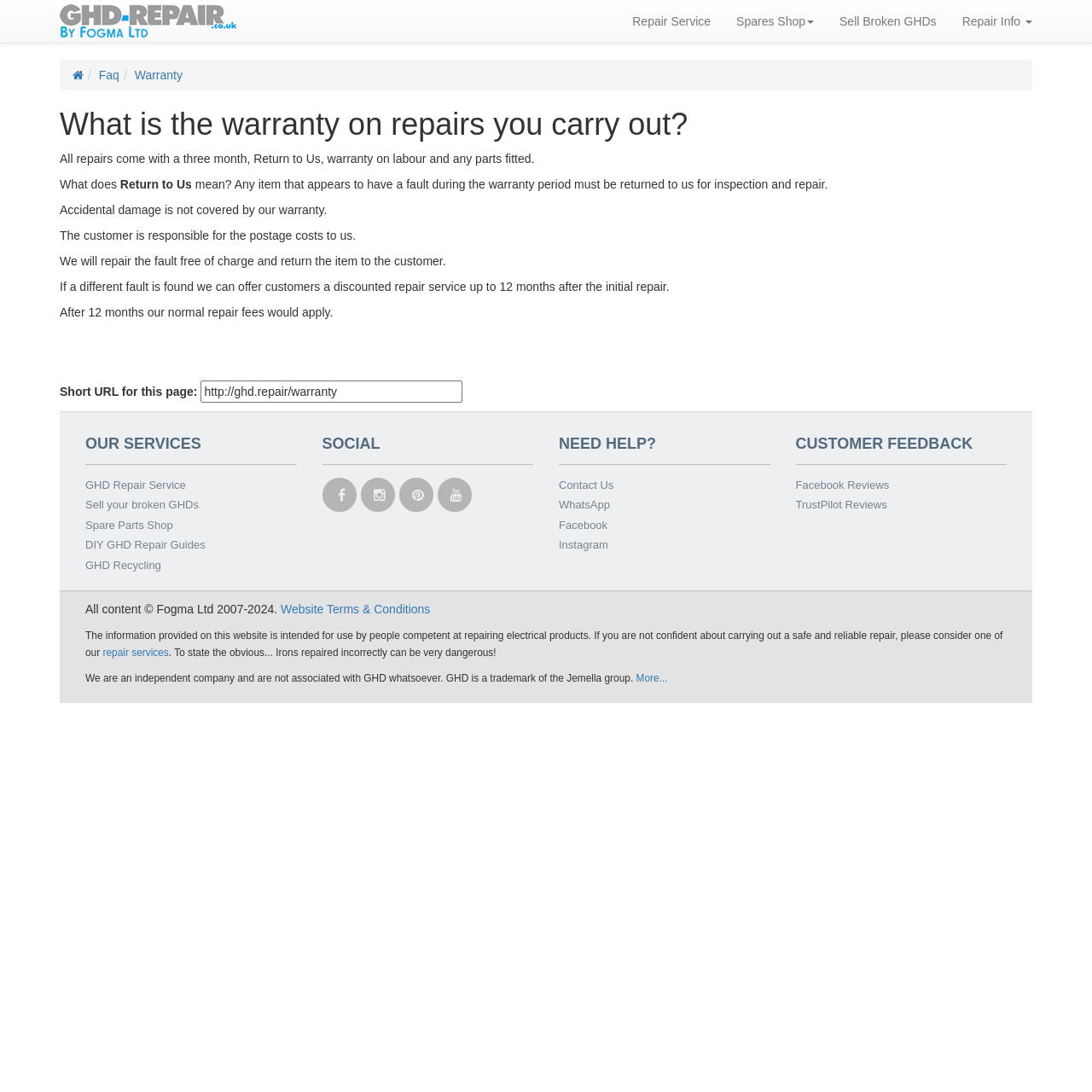What is not covered by the warranty?
Look at the image and provide a detailed response to the question.

The webpage explicitly states that accidental damage is not covered by their warranty, as mentioned in the sentence 'Accidental damage is not covered by our warranty'.